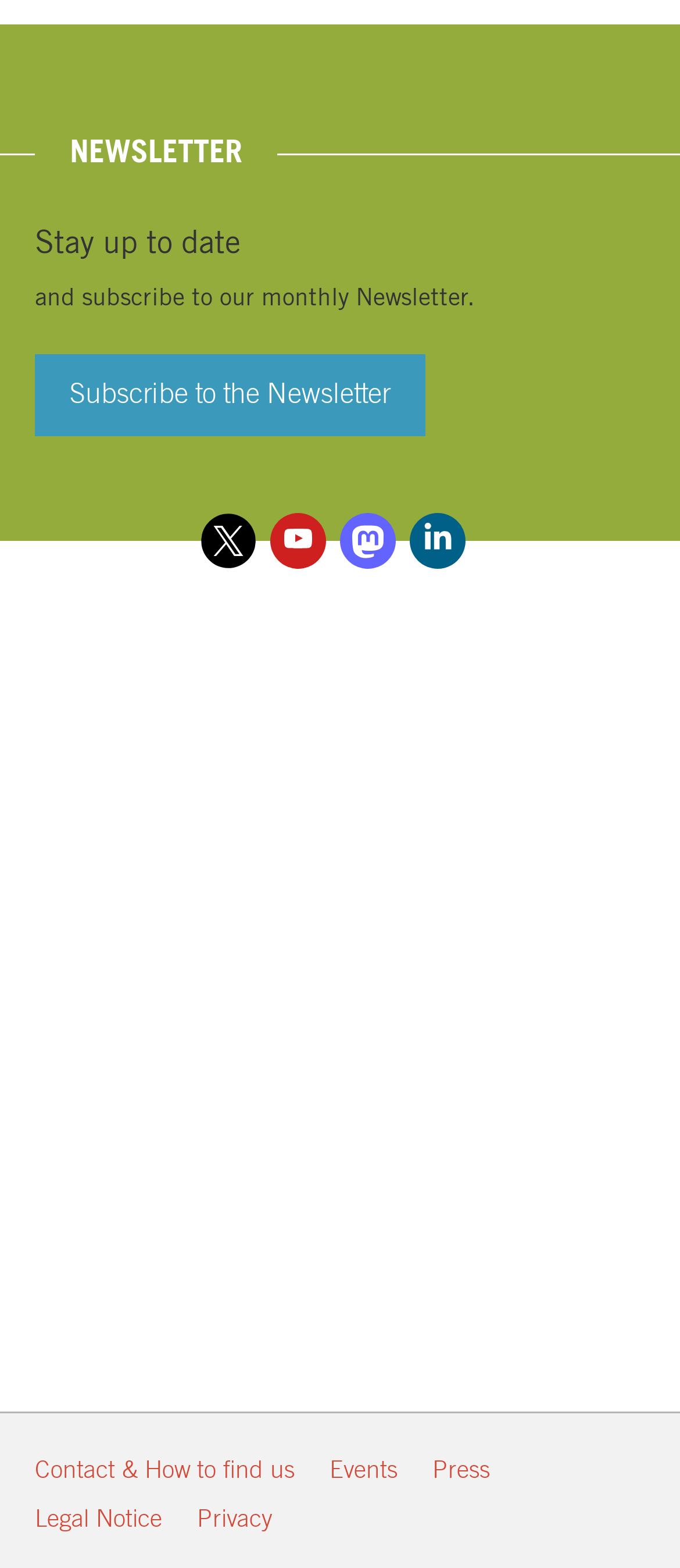Based on the image, provide a detailed and complete answer to the question: 
What is the last item in the Footer Menu?

I navigated to the Footer Menu section on the webpage and found that the last item in the menu is the 'Privacy' link.